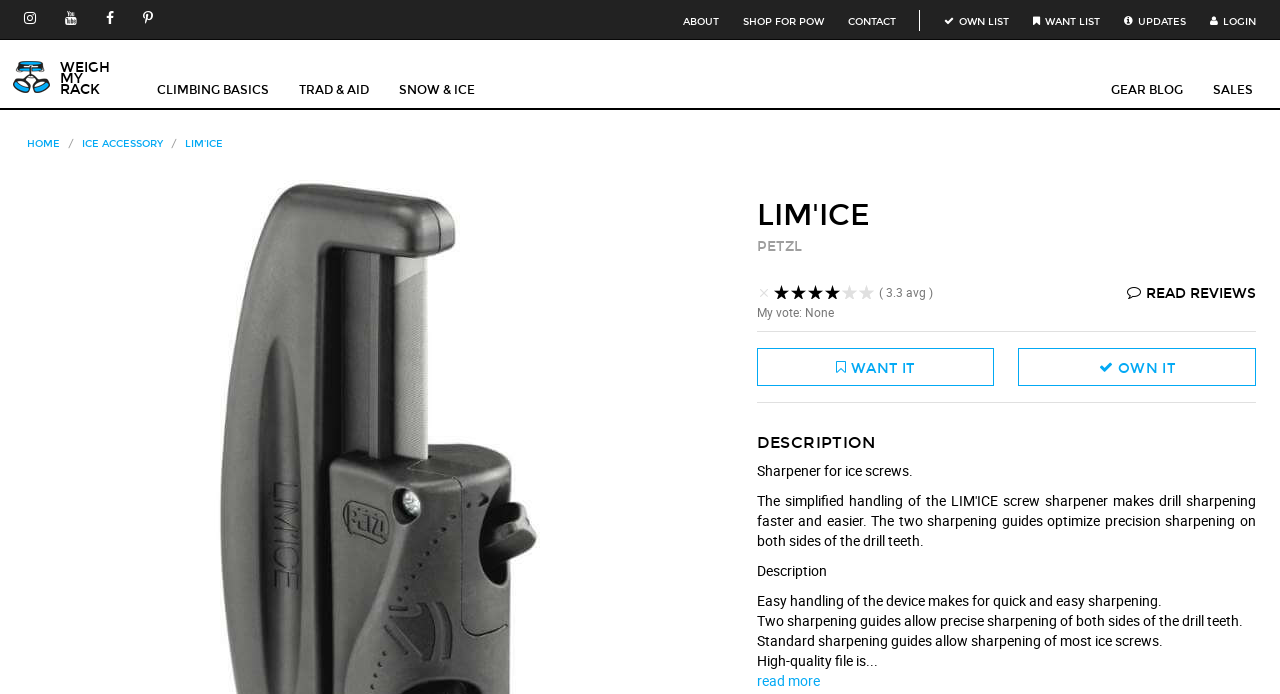Answer succinctly with a single word or phrase:
What is the purpose of the LIM'ICE screw sharpener?

Sharpening ice screws